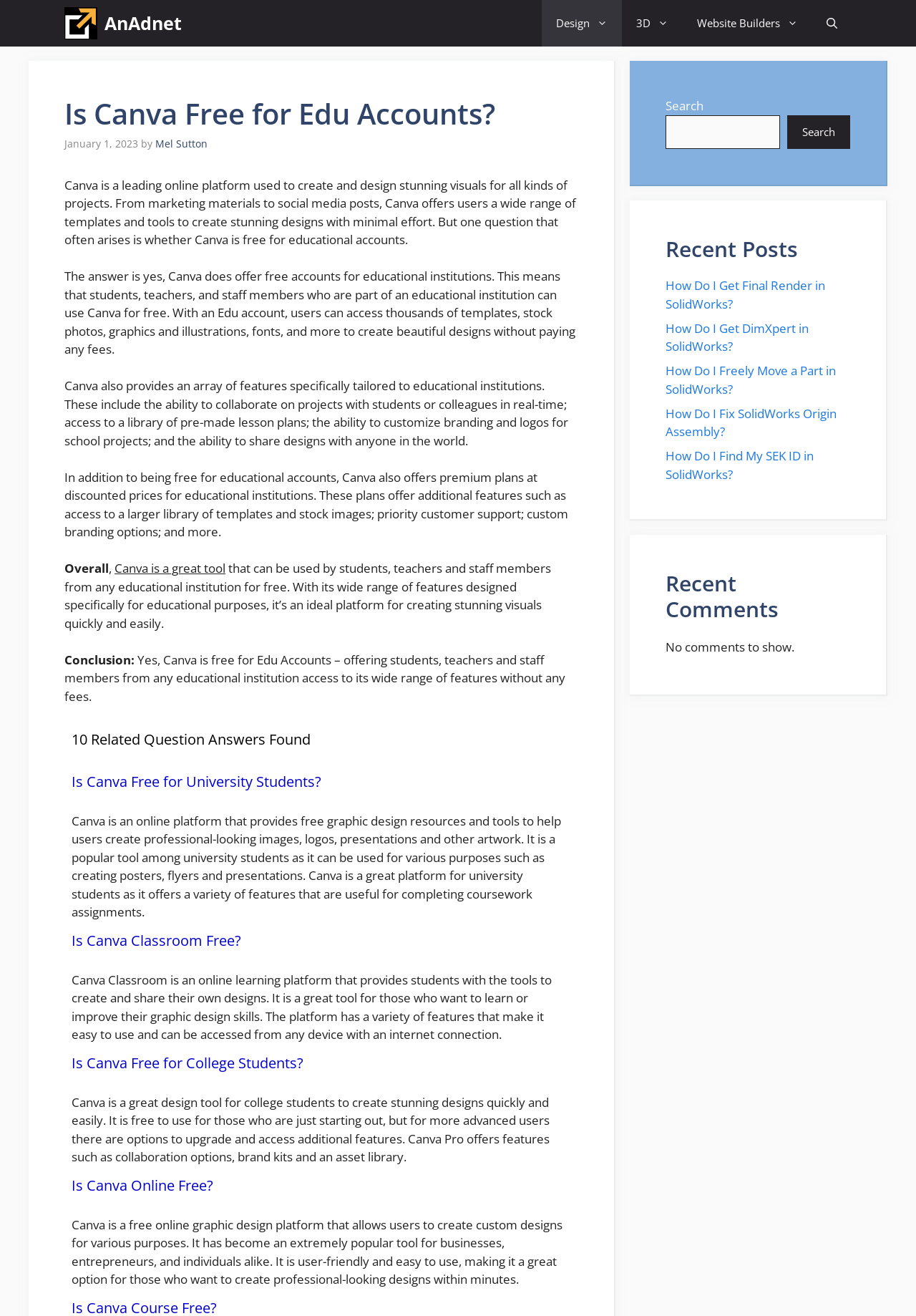Pinpoint the bounding box coordinates for the area that should be clicked to perform the following instruction: "Click on the '3D' link".

[0.679, 0.0, 0.745, 0.035]